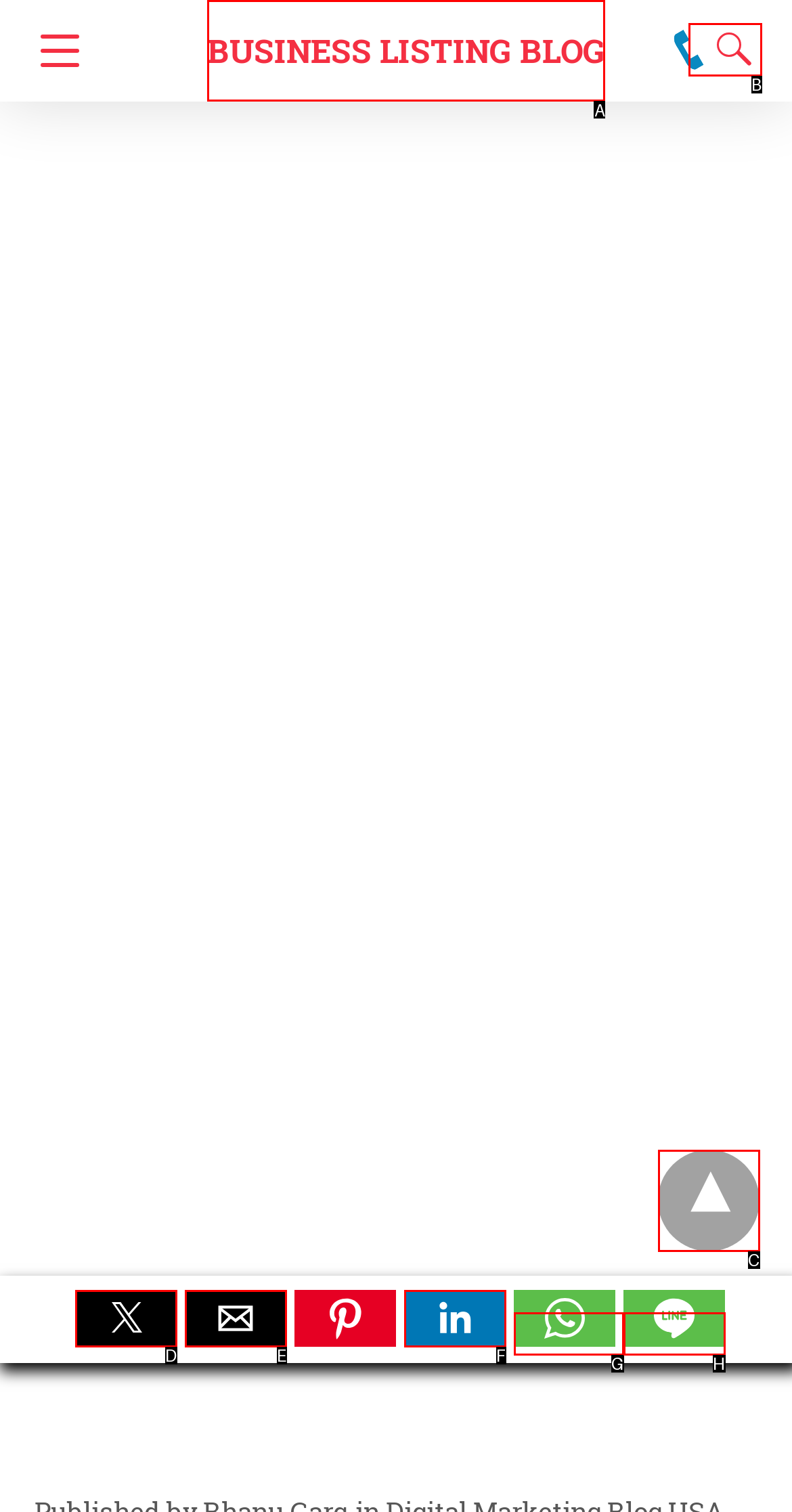Indicate which HTML element you need to click to complete the task: Visit BUSINESS LISTING BLOG. Provide the letter of the selected option directly.

A